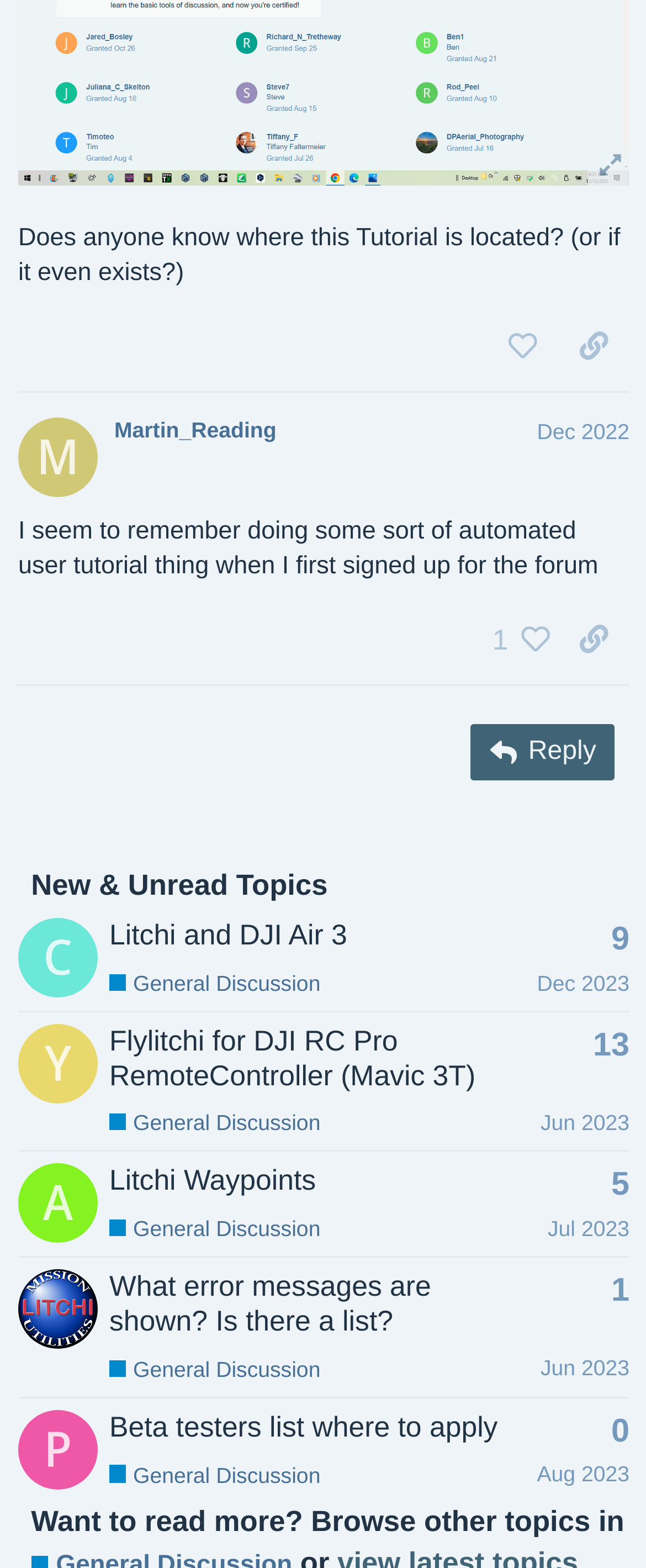Please determine the bounding box coordinates of the element's region to click in order to carry out the following instruction: "Like the post". The coordinates should be four float numbers between 0 and 1, i.e., [left, top, right, bottom].

[0.753, 0.2, 0.864, 0.241]